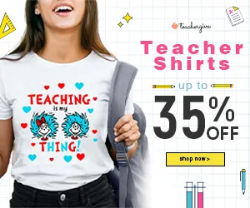Based on the visual content of the image, answer the question thoroughly: What is the theme of the background in the image?

The background of the image showcases a hint of a school-themed aesthetic, which is evident from the design and colors used, emphasizing an educational vibe and relating to the profession of teaching.